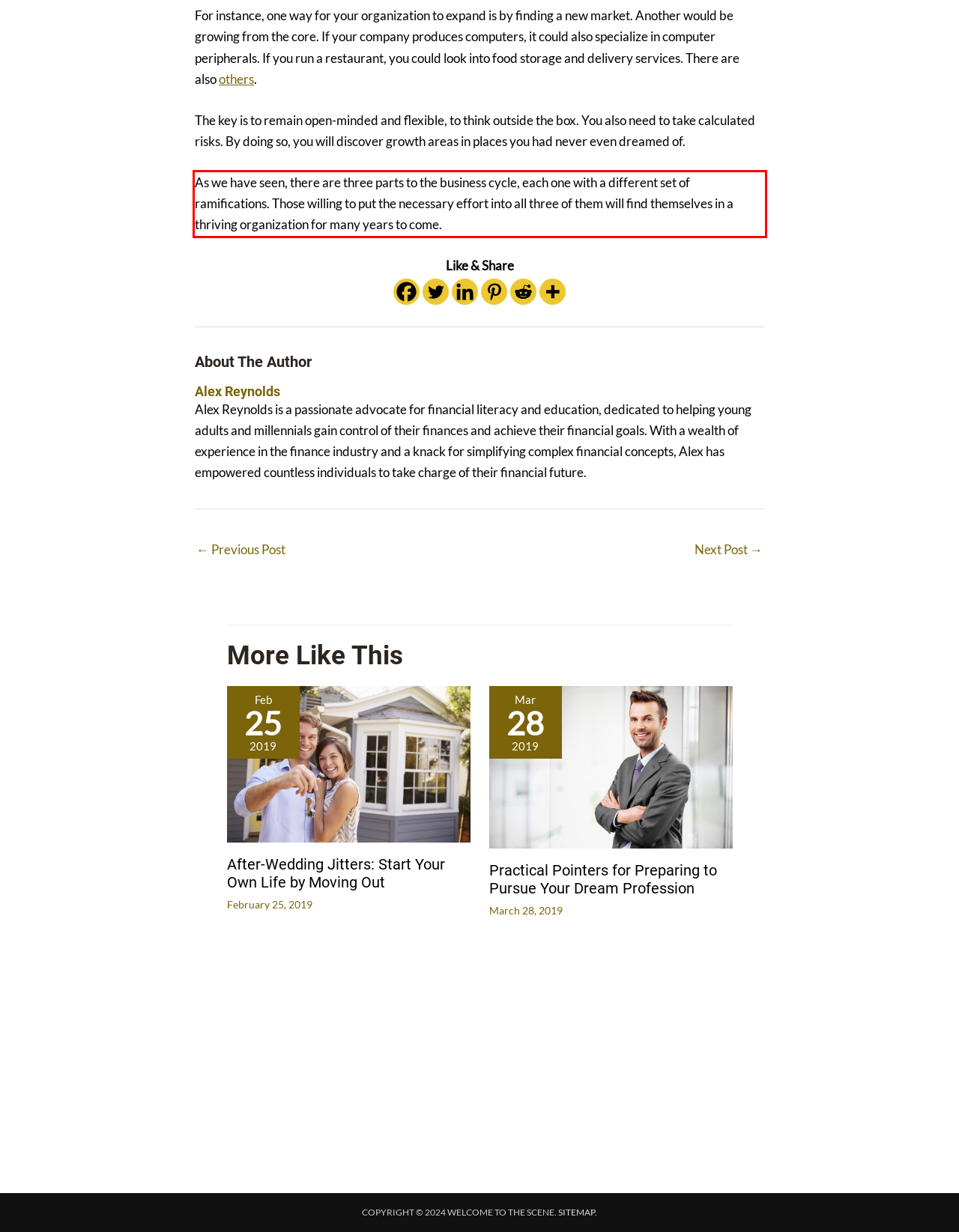Examine the webpage screenshot and use OCR to recognize and output the text within the red bounding box.

As we have seen, there are three parts to the business cycle, each one with a different set of ramifications. Those willing to put the necessary effort into all three of them will find themselves in a thriving organization for many years to come.